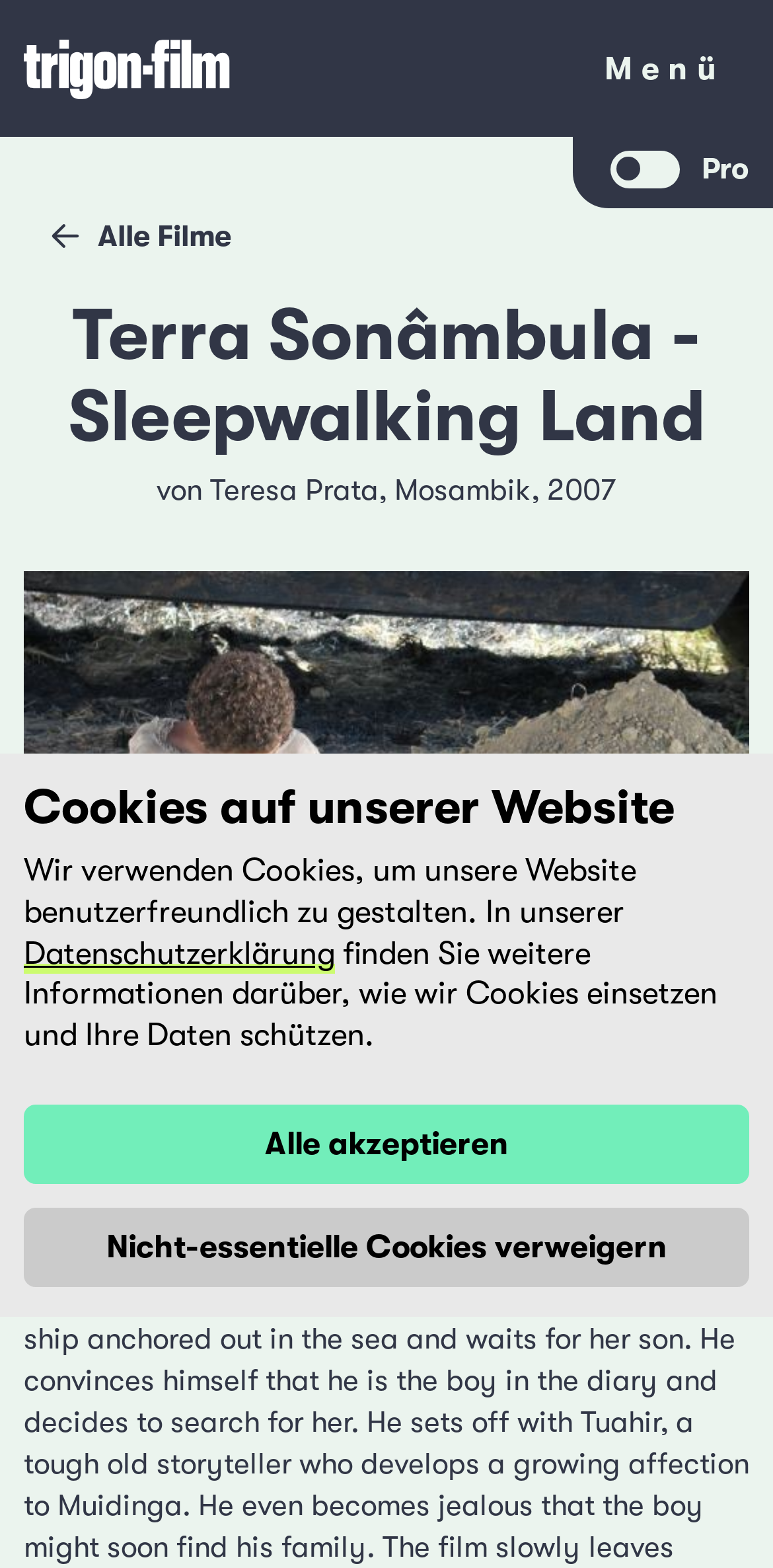Using the given element description, provide the bounding box coordinates (top-left x, top-left y, bottom-right x, bottom-right y) for the corresponding UI element in the screenshot: Mosambik

[0.51, 0.301, 0.687, 0.324]